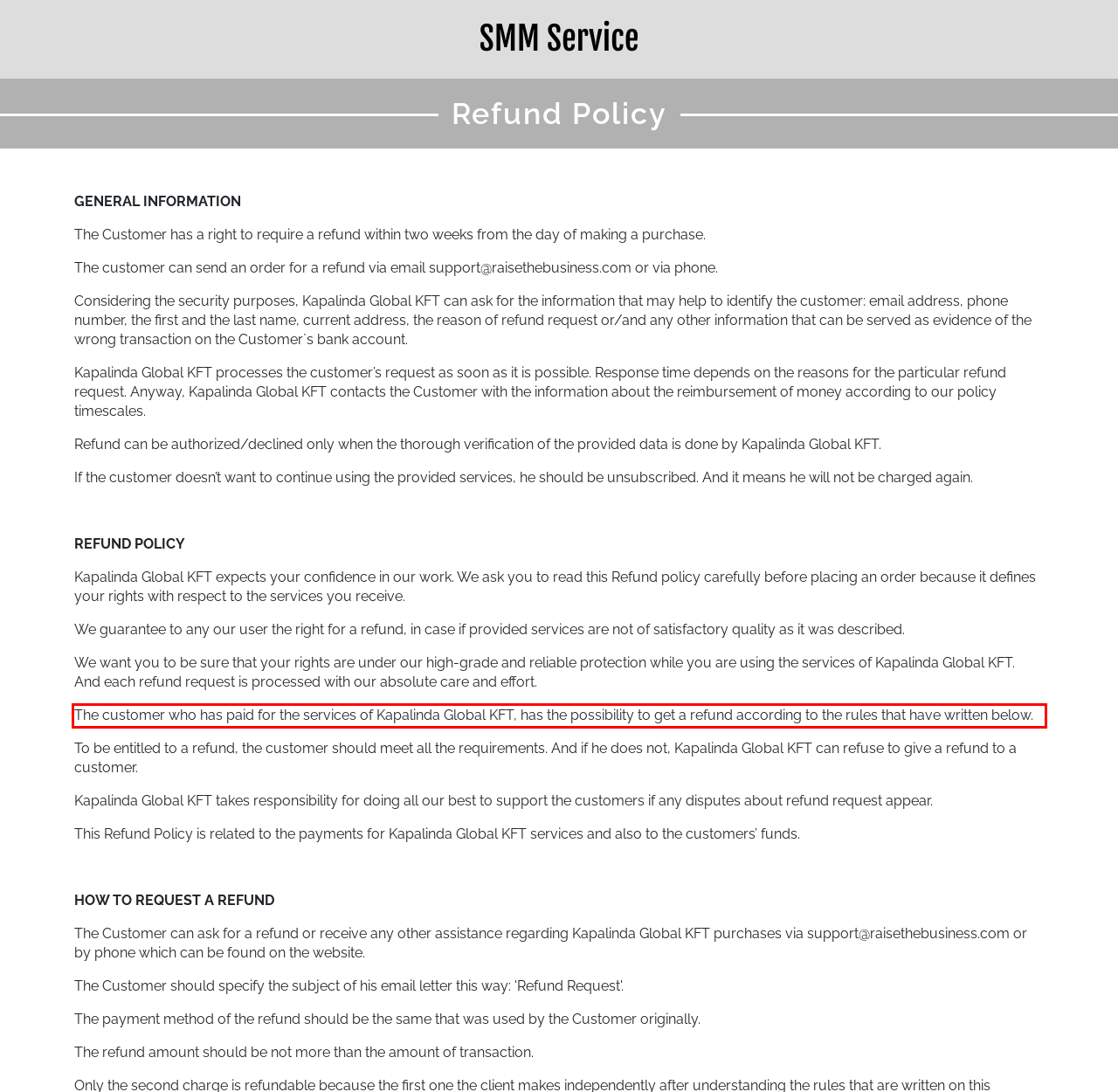Given a screenshot of a webpage containing a red bounding box, perform OCR on the text within this red bounding box and provide the text content.

The customer who has paid for the services of Kapalinda Global KFT, has the possibility to get a refund according to the rules that have written below.